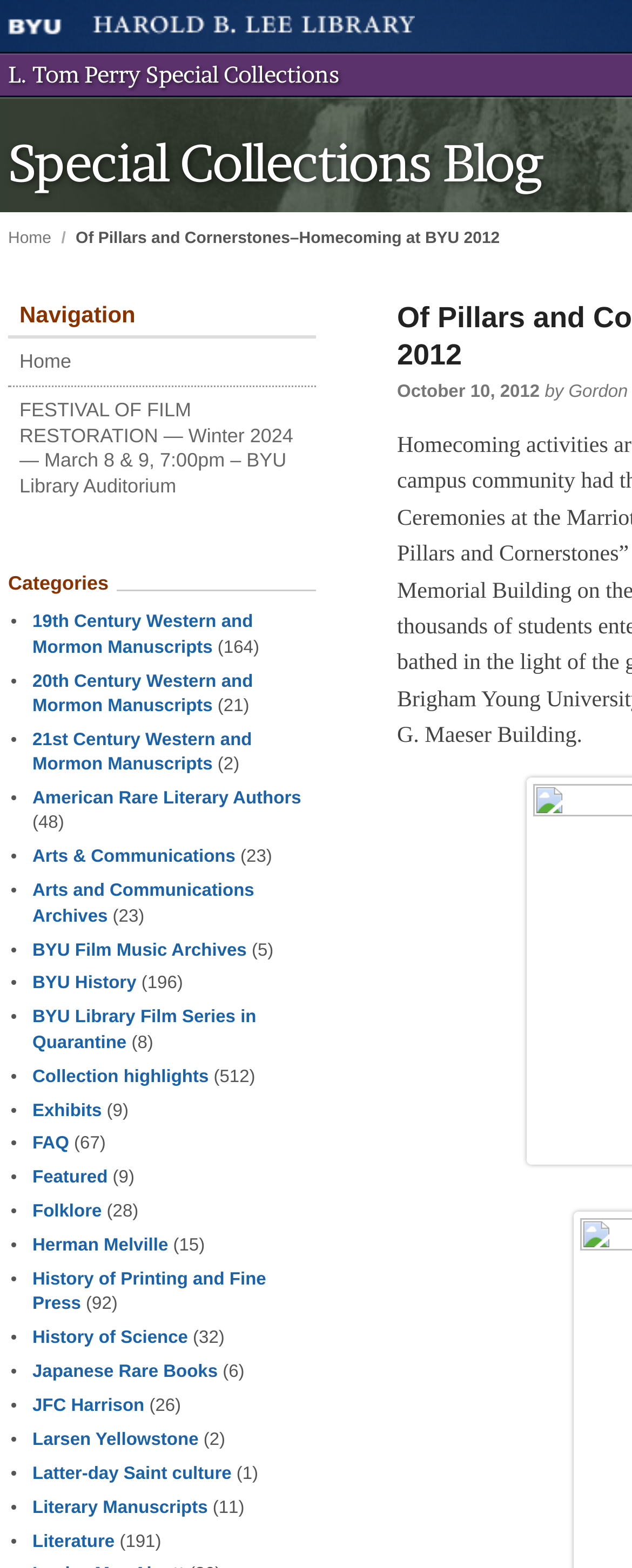What is the name of the festival mentioned?
Look at the screenshot and respond with a single word or phrase.

FESTIVAL OF FILM RESTORATION